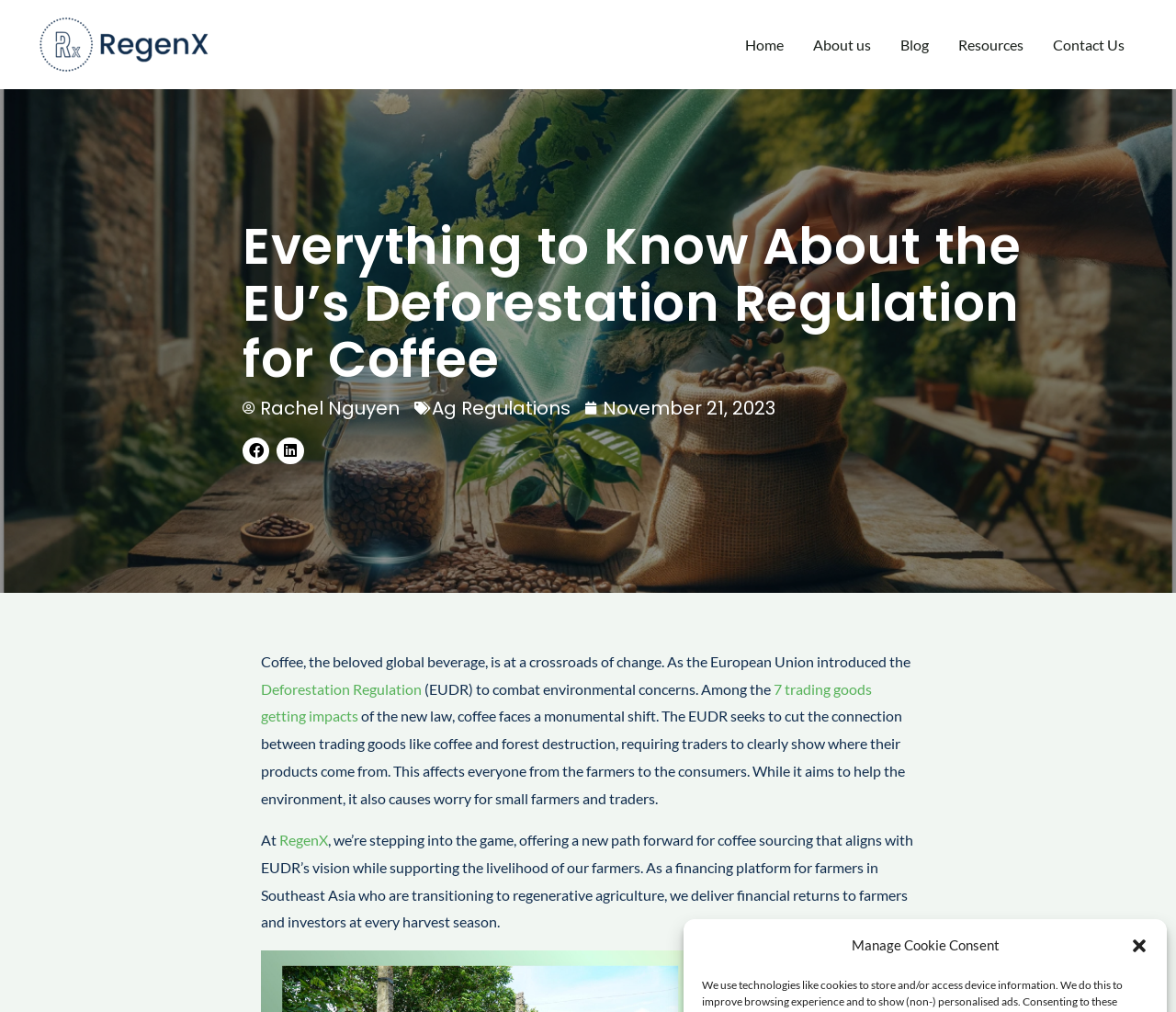Please give the bounding box coordinates of the area that should be clicked to fulfill the following instruction: "Go to HOME page". The coordinates should be in the format of four float numbers from 0 to 1, i.e., [left, top, right, bottom].

None